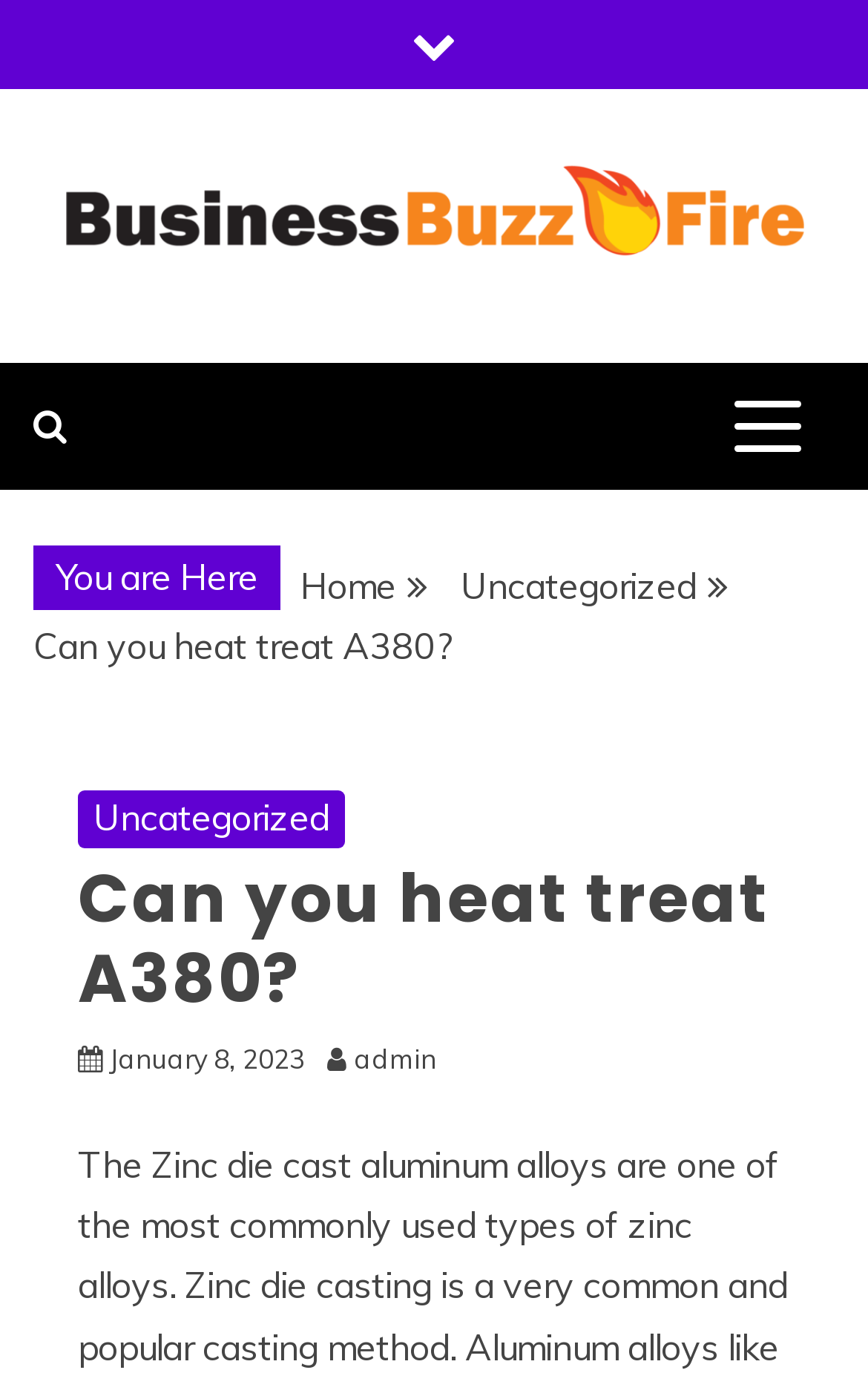Kindly respond to the following question with a single word or a brief phrase: 
What is the category of the current article?

Uncategorized